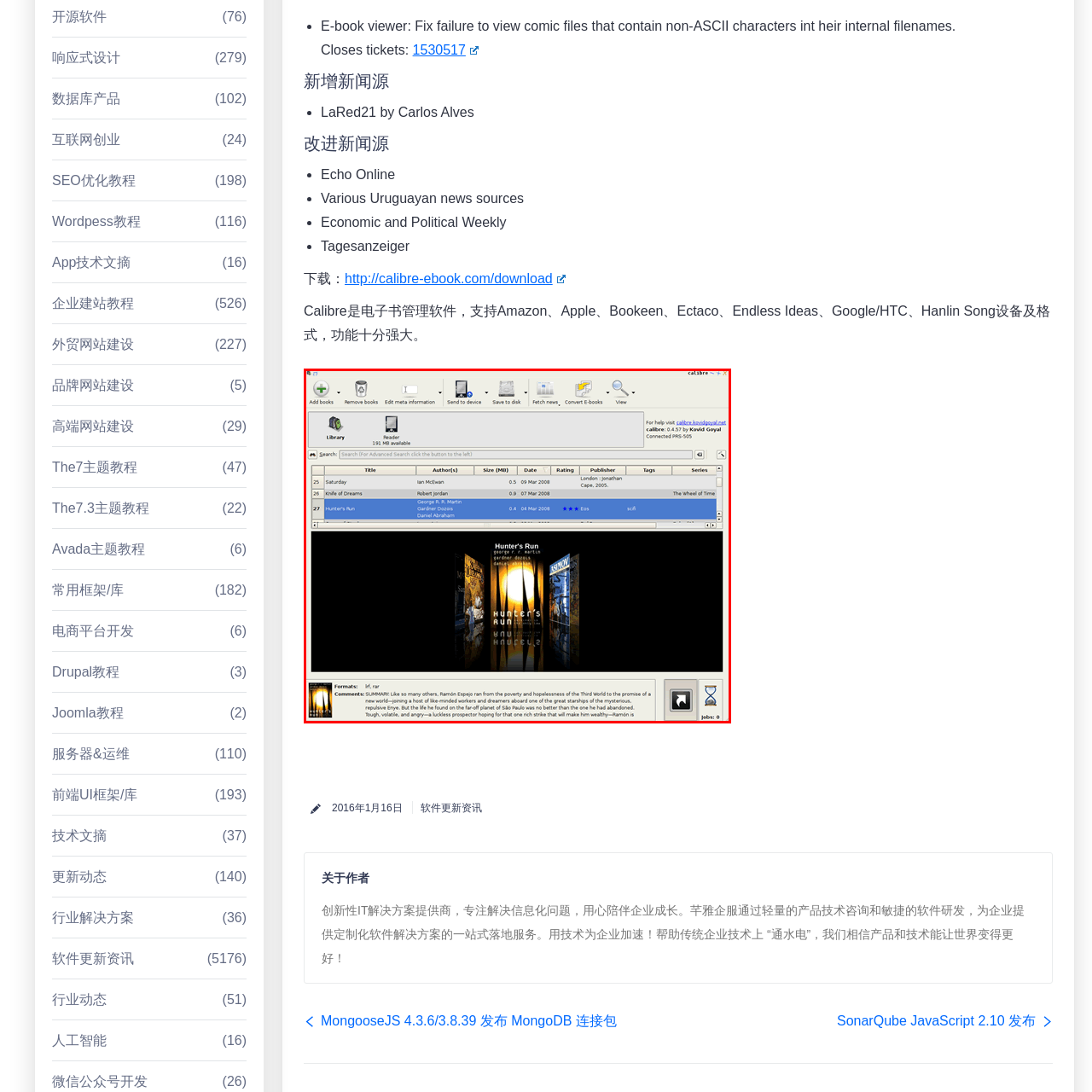Explain in detail what is happening in the image that is surrounded by the red box.

The image showcases the user interface of Calibre, an advanced e-book management software. The display features several key components, including a library panel at the top, marked with options such as "Add books," "Remove books," "Edit metadata," and "Send to device." Below, there's a library list showing detailed information about two e-books: "The Wheel of Time" by Robert Jordan and "Hunter's Run" by Daniel Abraham, highlighted in the list. 

The central part of the interface prominently displays the cover of "Hunter's Run," featuring dramatic artwork with a striking background of light emanating from a horizon, emphasizing the book's title. Below the cover, there are further descriptions and formats available, indicating it is part of a digital collection. The overall layout emphasizes user accessibility, designed to streamline the e-book viewing and management experience.